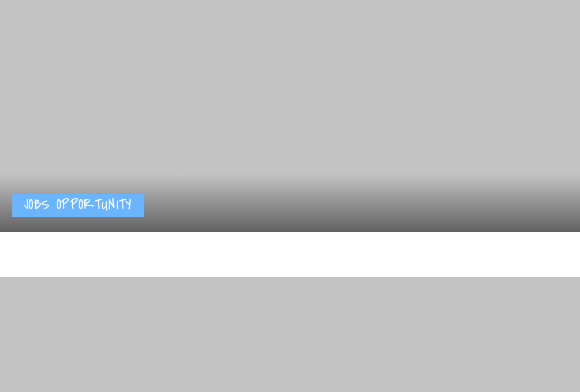Capture every detail in the image and describe it fully.

The image prominently displays a link titled "JOBS OPPORTUNITY" in a blue box, designed to catch the viewer's attention. Positioned near the top of the image, the text is vibrant against a gradient background that transitions from light gray to dark gray. Below this highlighted link, there is a clean white space, giving the design a modern and organized look. This image is part of a webpage aimed at showcasing job vacancies, particularly those offered by the Tanzania National Roads Agency (TANROADS), inviting potential applicants to explore various employment opportunities.